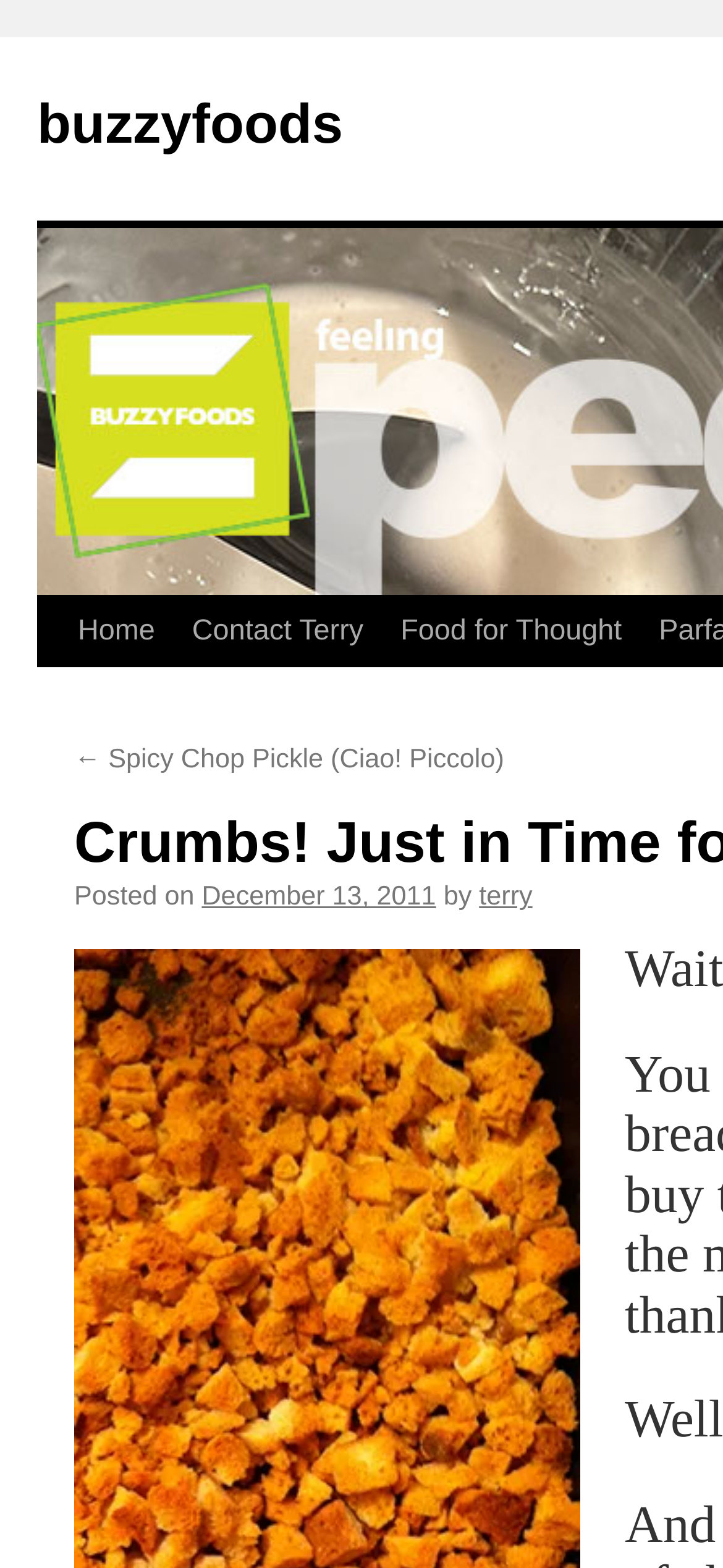Locate the UI element described by Contact Terry in the provided webpage screenshot. Return the bounding box coordinates in the format (top-left x, top-left y, bottom-right x, bottom-right y), ensuring all values are between 0 and 1.

[0.222, 0.381, 0.471, 0.47]